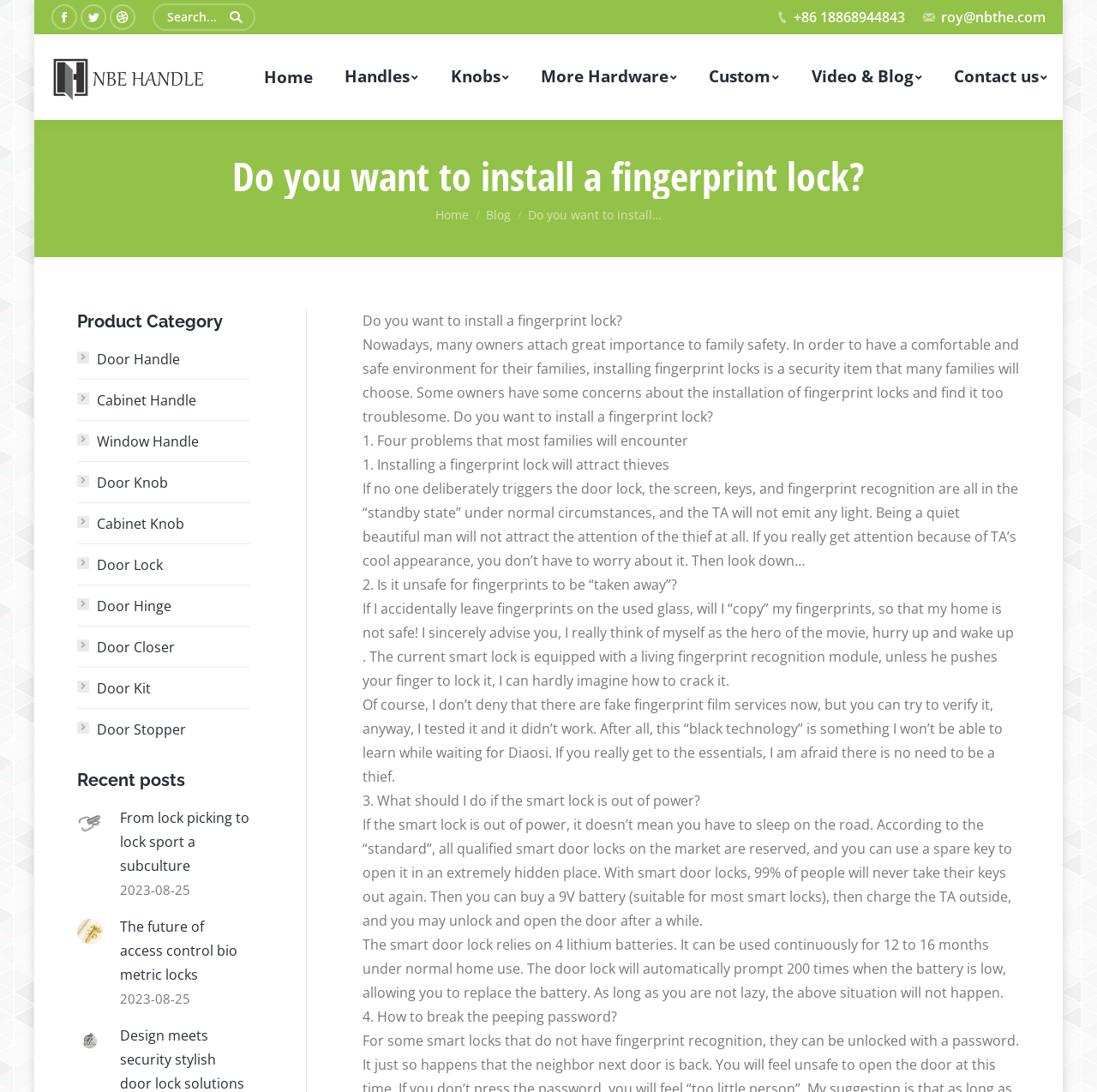What is the topic of the article on the webpage?
Please provide a single word or phrase as the answer based on the screenshot.

Fingerprint lock installation